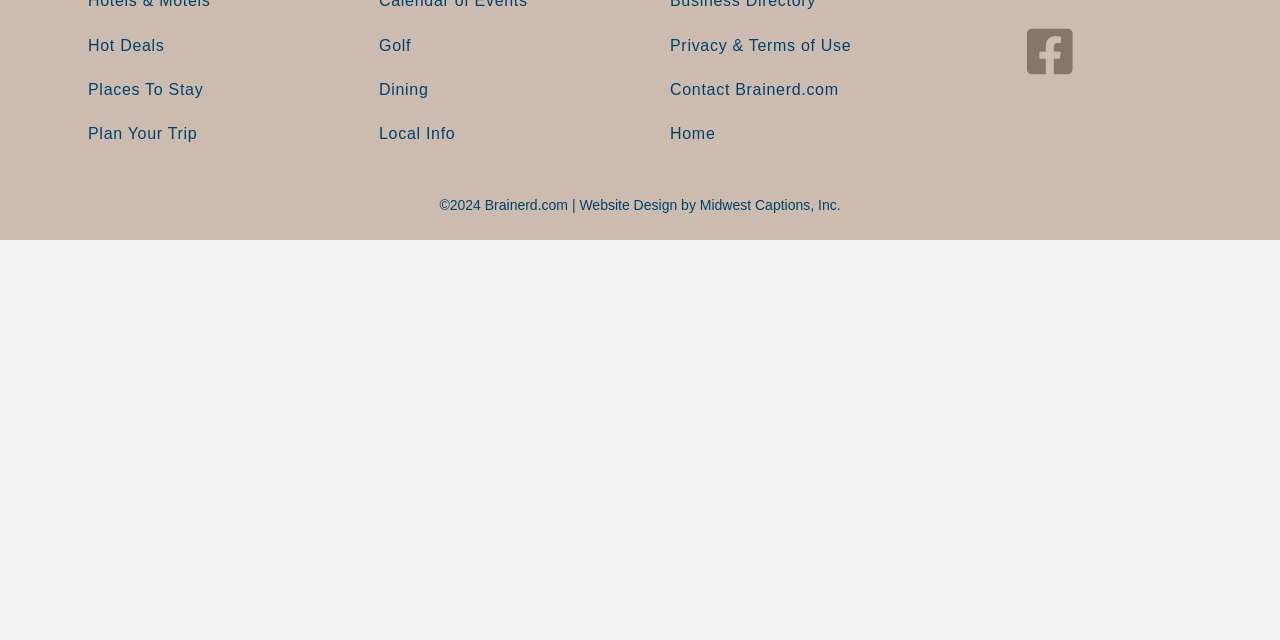Predict the bounding box of the UI element that fits this description: "Contact Brainerd.com".

[0.516, 0.106, 0.712, 0.173]